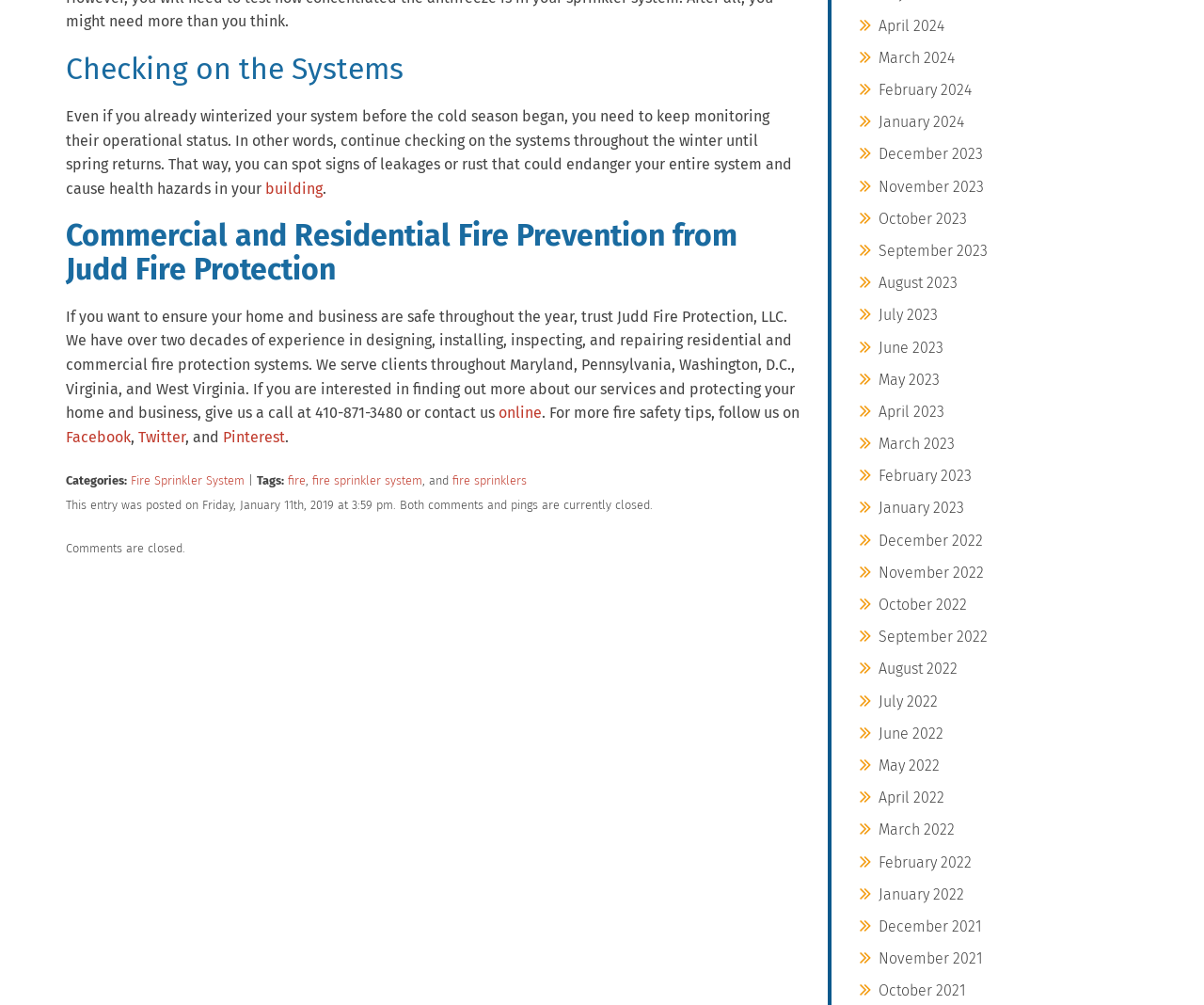Identify the bounding box coordinates of the part that should be clicked to carry out this instruction: "View posts from April 2024".

[0.73, 0.017, 0.784, 0.034]